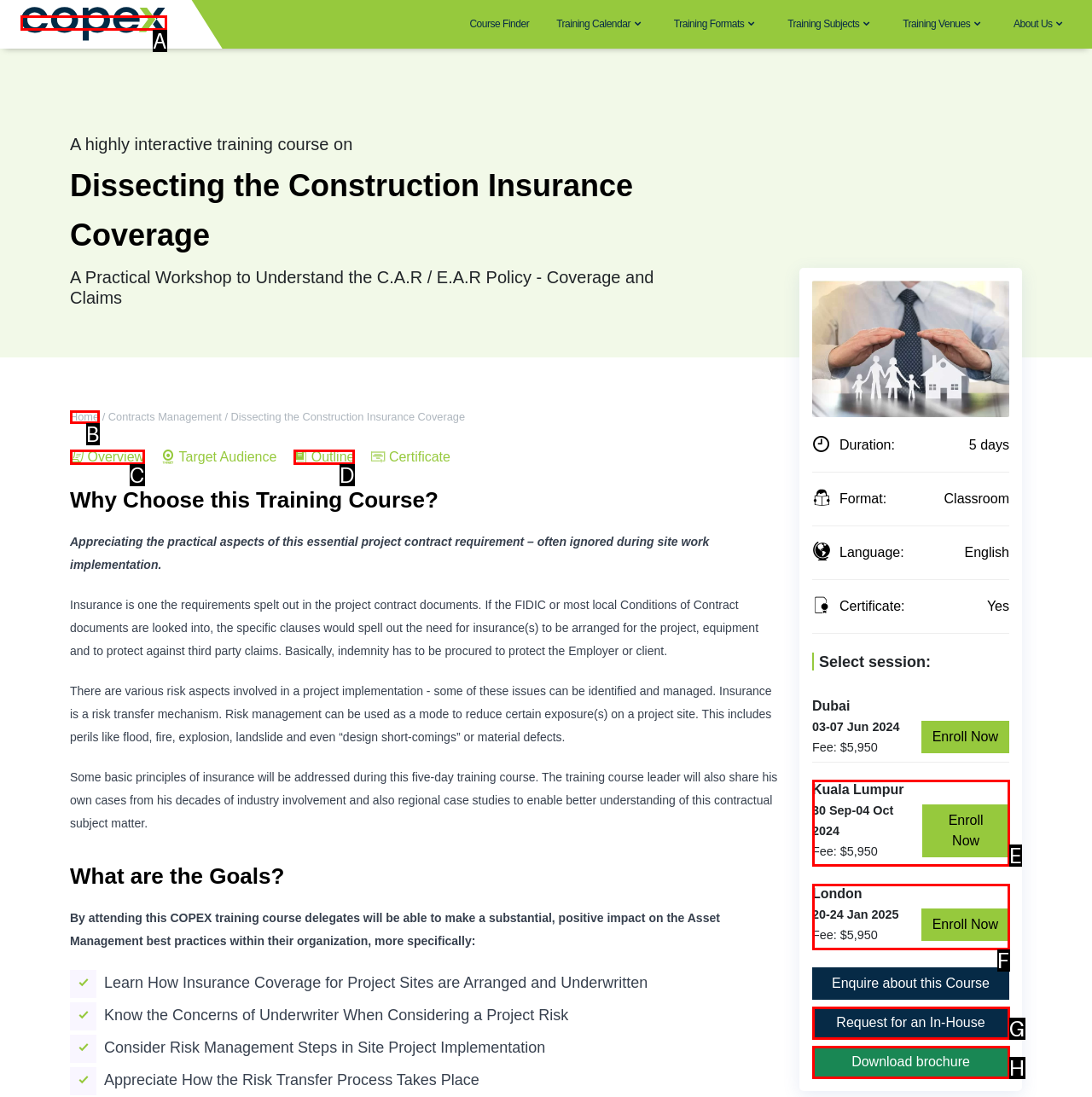What letter corresponds to the UI element described here: Request for an In-House
Reply with the letter from the options provided.

G